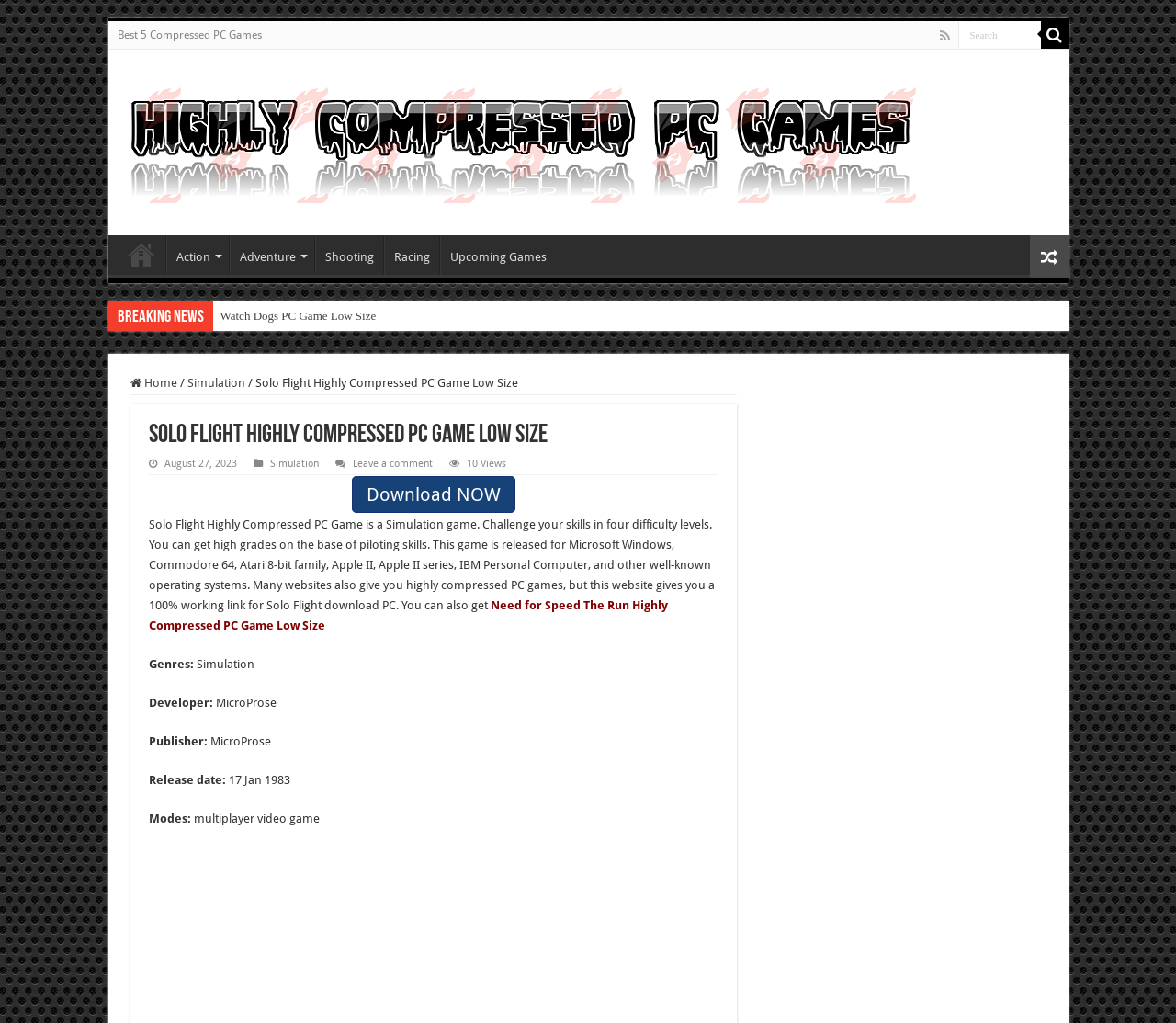Please provide a one-word or short phrase answer to the question:
How many game categories are listed?

6